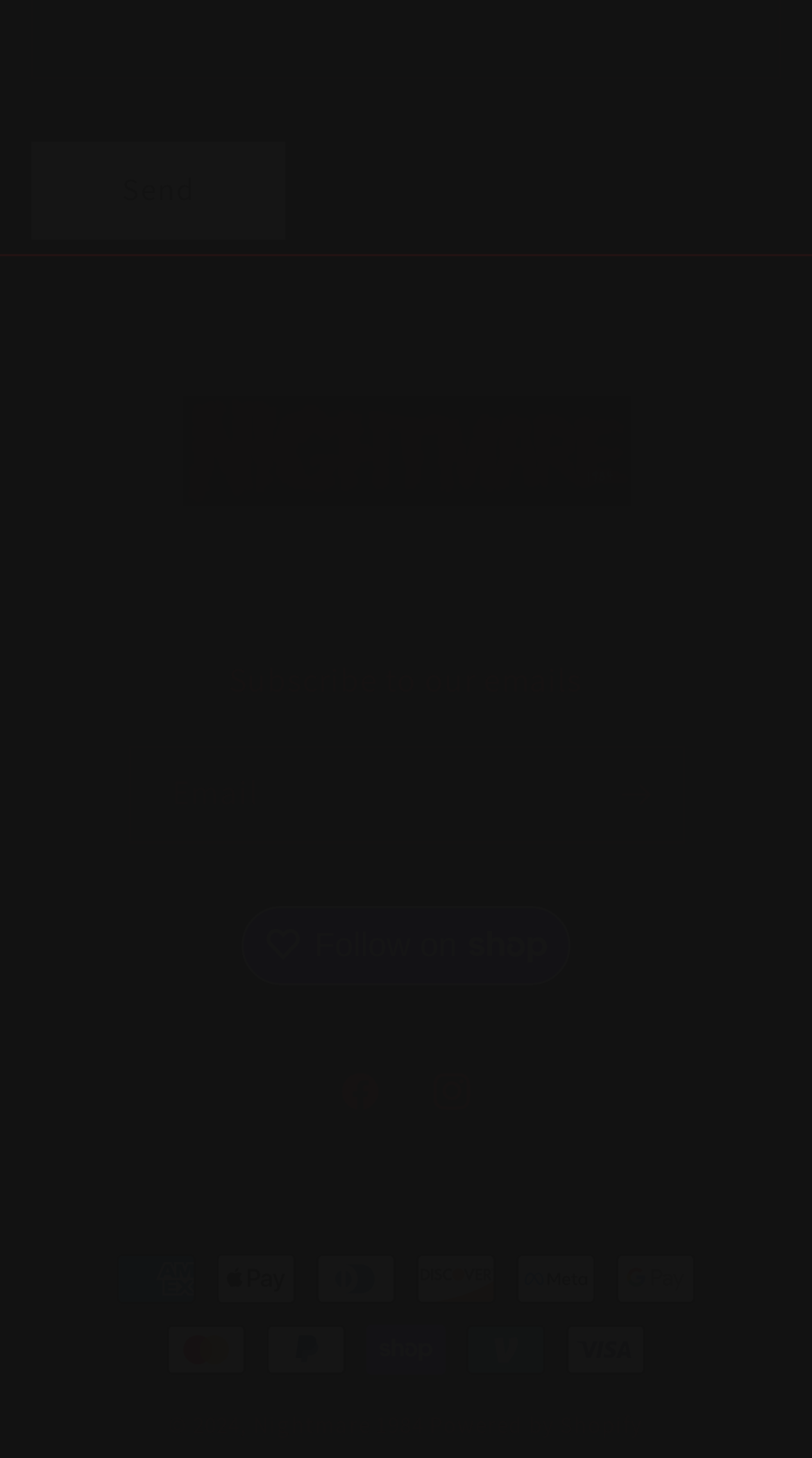Please provide a short answer using a single word or phrase for the question:
What is the copyright year?

2024